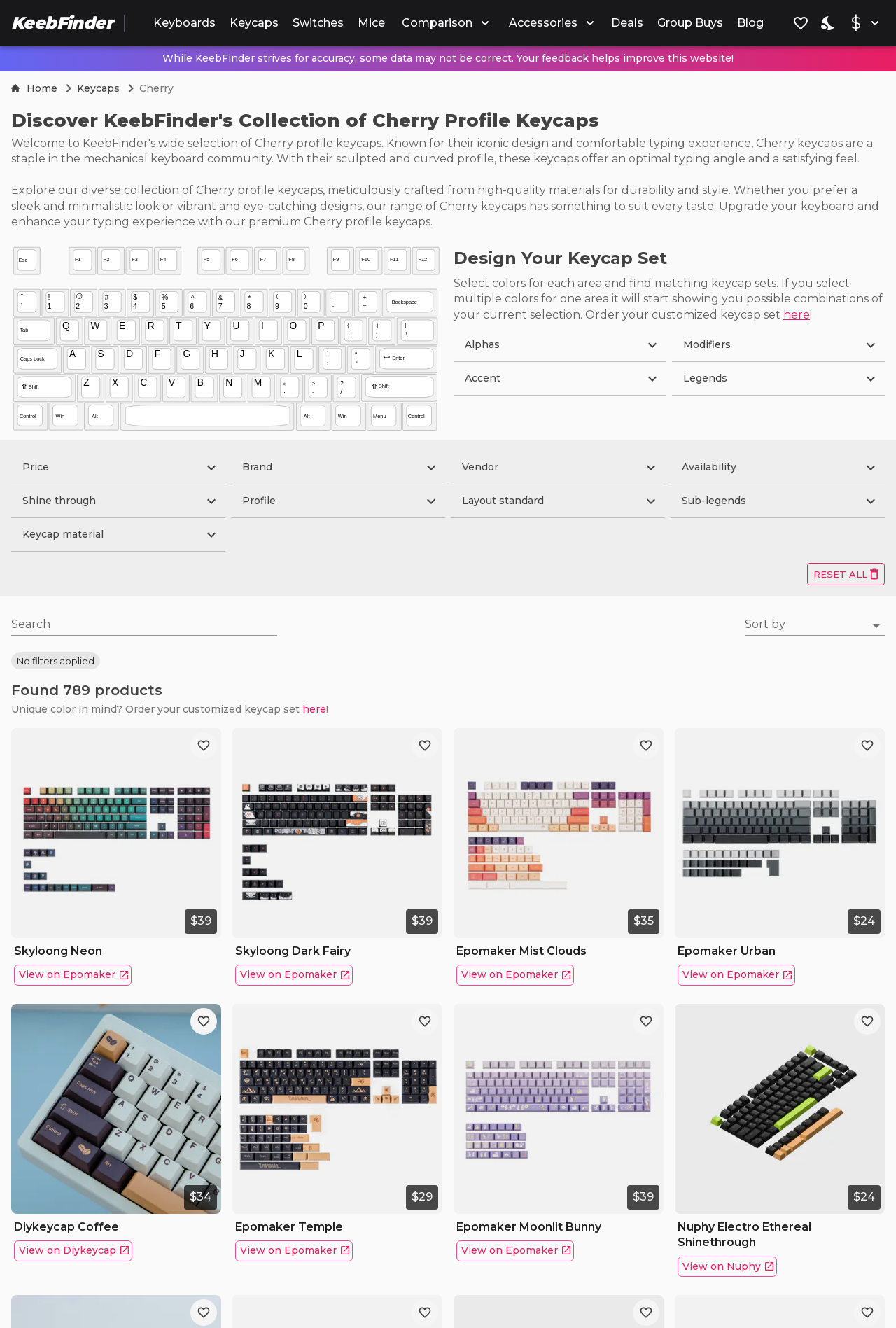Produce a meticulous description of the webpage.

The webpage is a collection of Cherry profile keycaps at KeebFinder, showcasing an extensive range of keycaps with iconic designs and comfortable typing feels. At the top, there is a navigation bar with links to "Home", "Keyboards", "Keycaps", "Switches", "Mice", and other categories. Below the navigation bar, there is a breadcrumb navigation with links to "Home" and "Keycaps", followed by a heading that reads "Discover KeebFinder's Collection of Cherry Profile Keycaps".

Below the heading, there is a paragraph of text that describes the collection of Cherry profile keycaps, highlighting their durability, style, and suitability for various tastes. To the right of the paragraph, there is an SVG image of a keyboard layout, displaying various keycaps with labels such as "Esc", "F5", "F6", and so on.

The webpage also features a series of buttons and links, including "Comparison", "Accessories", "Deals", "Group Buys", "Blog", "Wishlist", "Dark mode toggle", and a currency button. At the bottom of the page, there is a disclaimer stating that while KeebFinder strives for accuracy, some data may not be correct, and user feedback is appreciated.